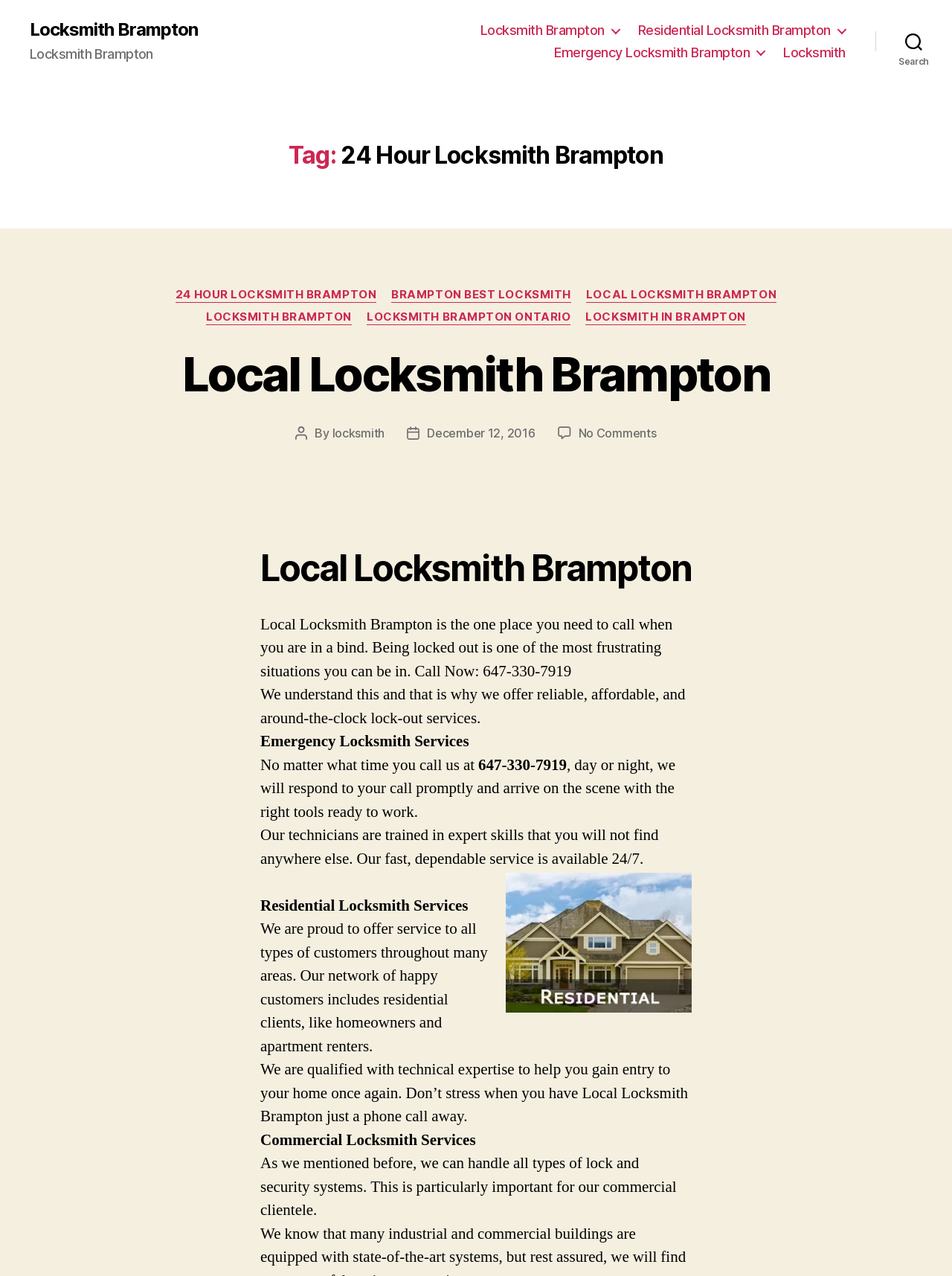Find the bounding box coordinates for the area you need to click to carry out the instruction: "Click on the 'Locksmith Brampton' link". The coordinates should be four float numbers between 0 and 1, indicated as [left, top, right, bottom].

[0.031, 0.016, 0.208, 0.03]